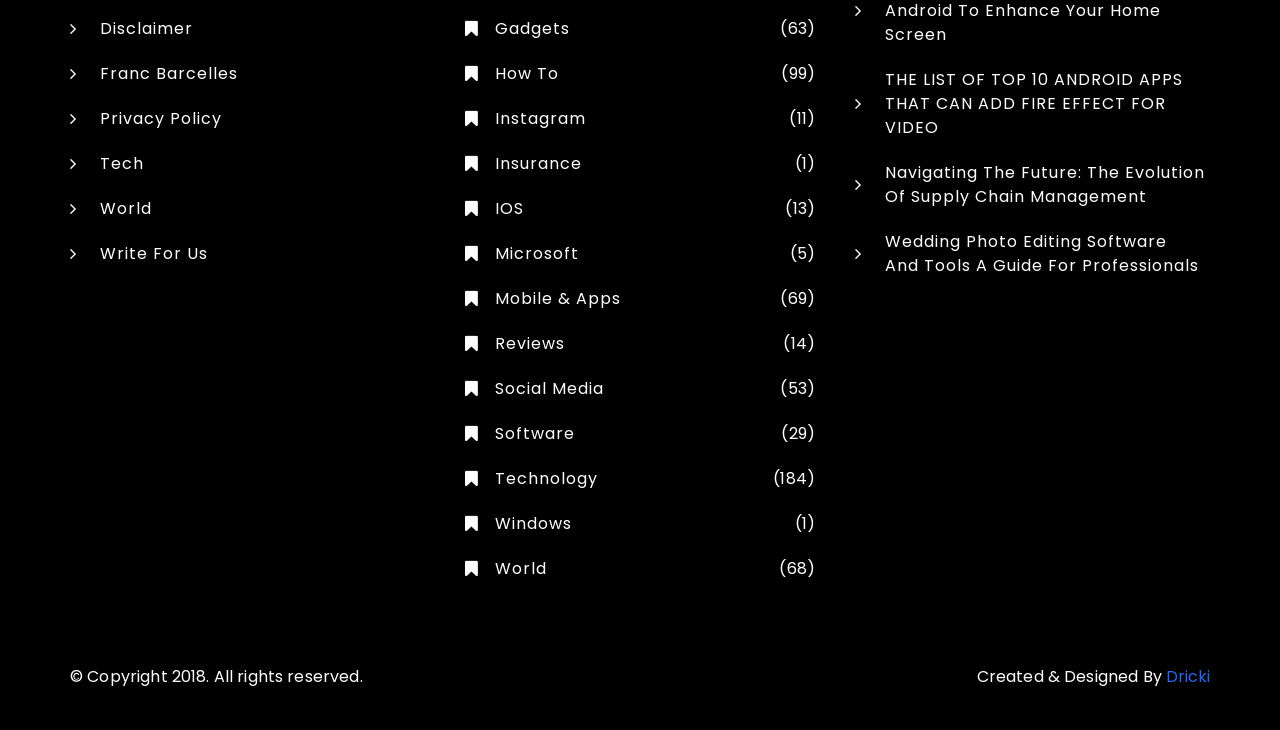What is the category with the most links?
Provide a short answer using one word or a brief phrase based on the image.

Technology